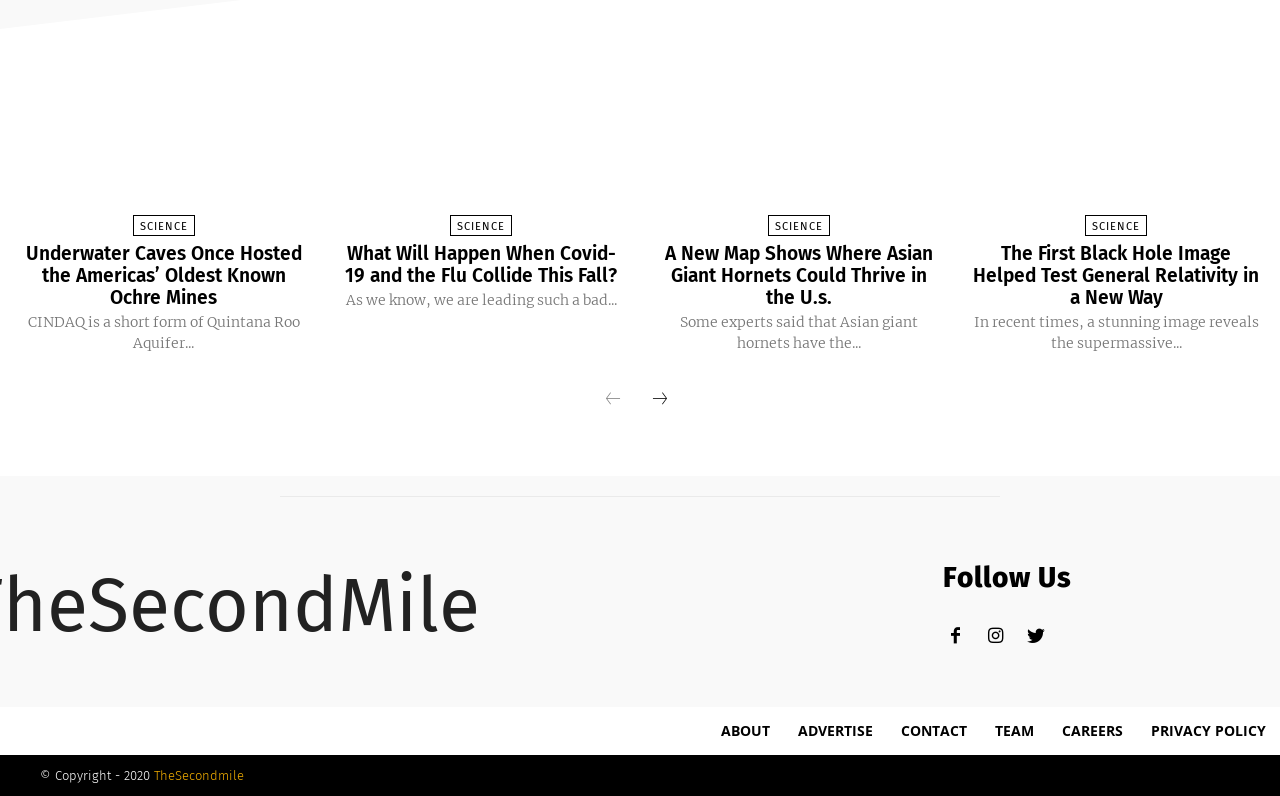Identify the bounding box of the UI element that matches this description: "Privacy Policy".

[0.888, 0.888, 1.0, 0.949]